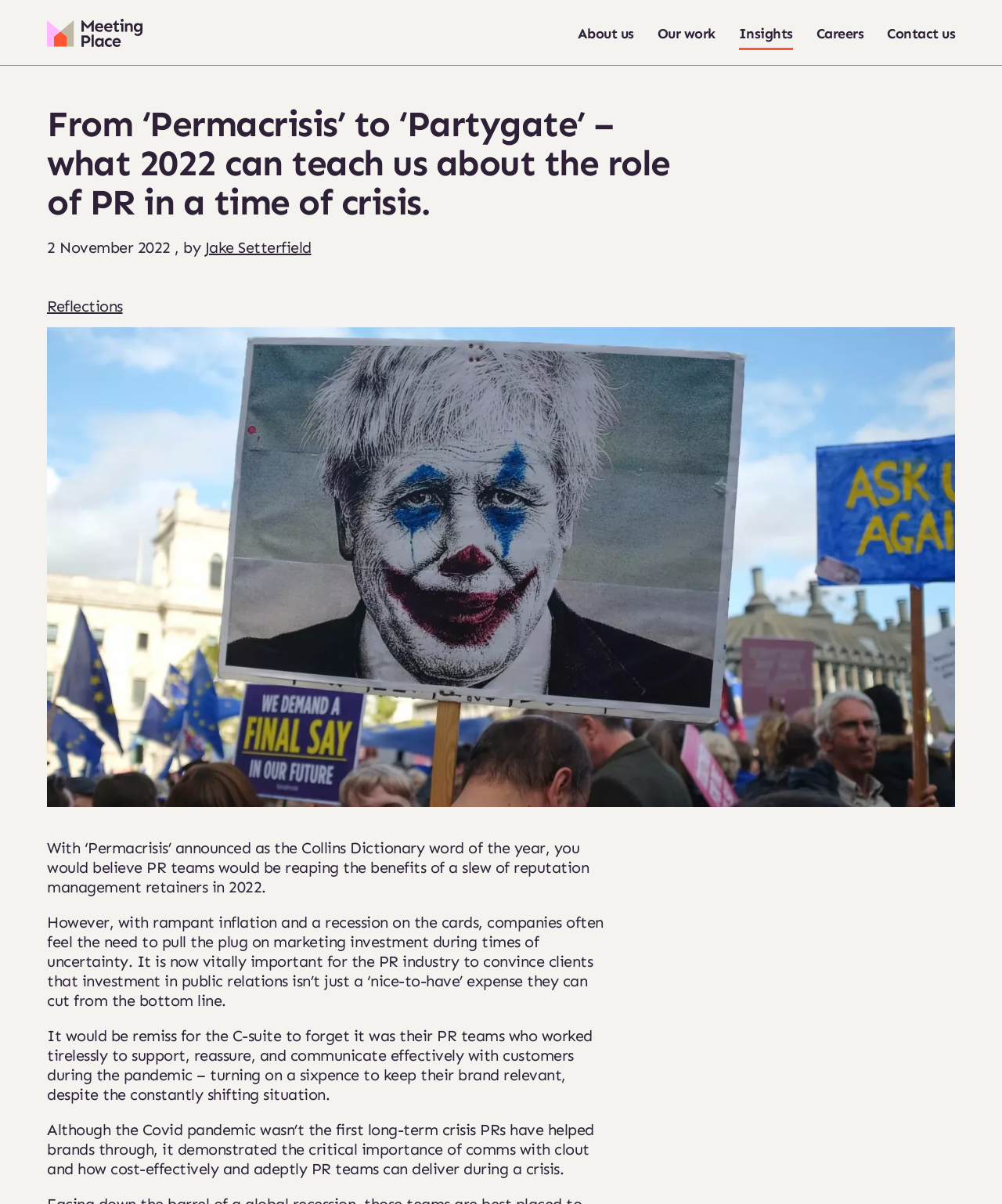Find the bounding box coordinates of the UI element according to this description: "About us".

[0.576, 0.021, 0.632, 0.035]